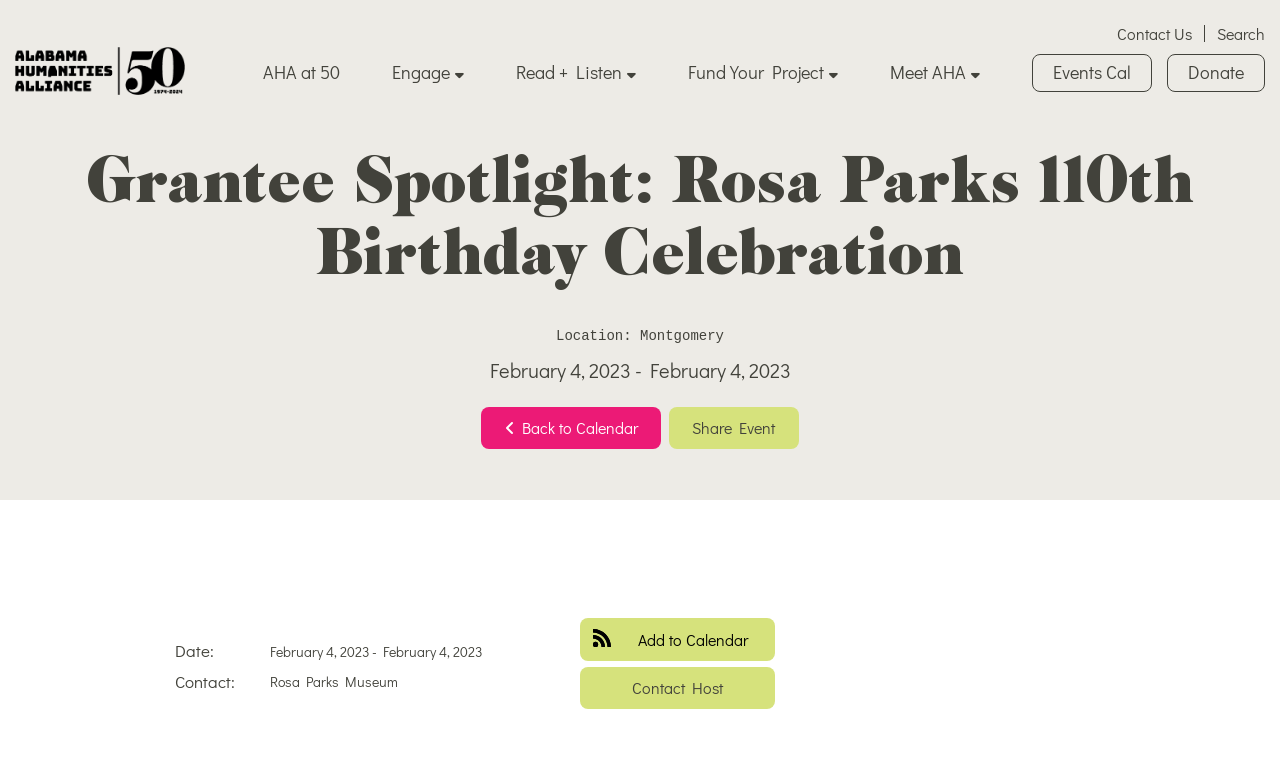Illustrate the webpage's structure and main components comprehensively.

The webpage is about the Rosa Parks Museum's 110th birthday celebration, which is a free and open-to-the-public event. At the top right corner, there are links to "Contact Us" and "Search". On the top left, there is a link to "Alabama Humanities Alliance" accompanied by an image with the same name. Below this, there are several links to different sections, including "AHA at 50", "Engage", "Read + Listen", "Fund Your Project", "Meet AHA", "Events Cal", and "Donate", arranged horizontally across the page.

The main content of the page is divided into sections. The first section has a heading "Grantee Spotlight: Rosa Parks 110th Birthday Celebration" that spans almost the entire width of the page. Below this, there is a section with the location "Montgomery" and a date range "February 4, 2023 - February 4, 2023". There are also links to "Back to Calendar" and "Share Event" on the right side of this section.

Further down, there are three lines of text with labels "Date:", "February 4, 2023 - February 4, 2023", and "Contact:", followed by the contact information "Rosa Parks Museum". On the right side of this section, there is a button "Add to Calendar" with a popup menu and a link to "Contact Host".